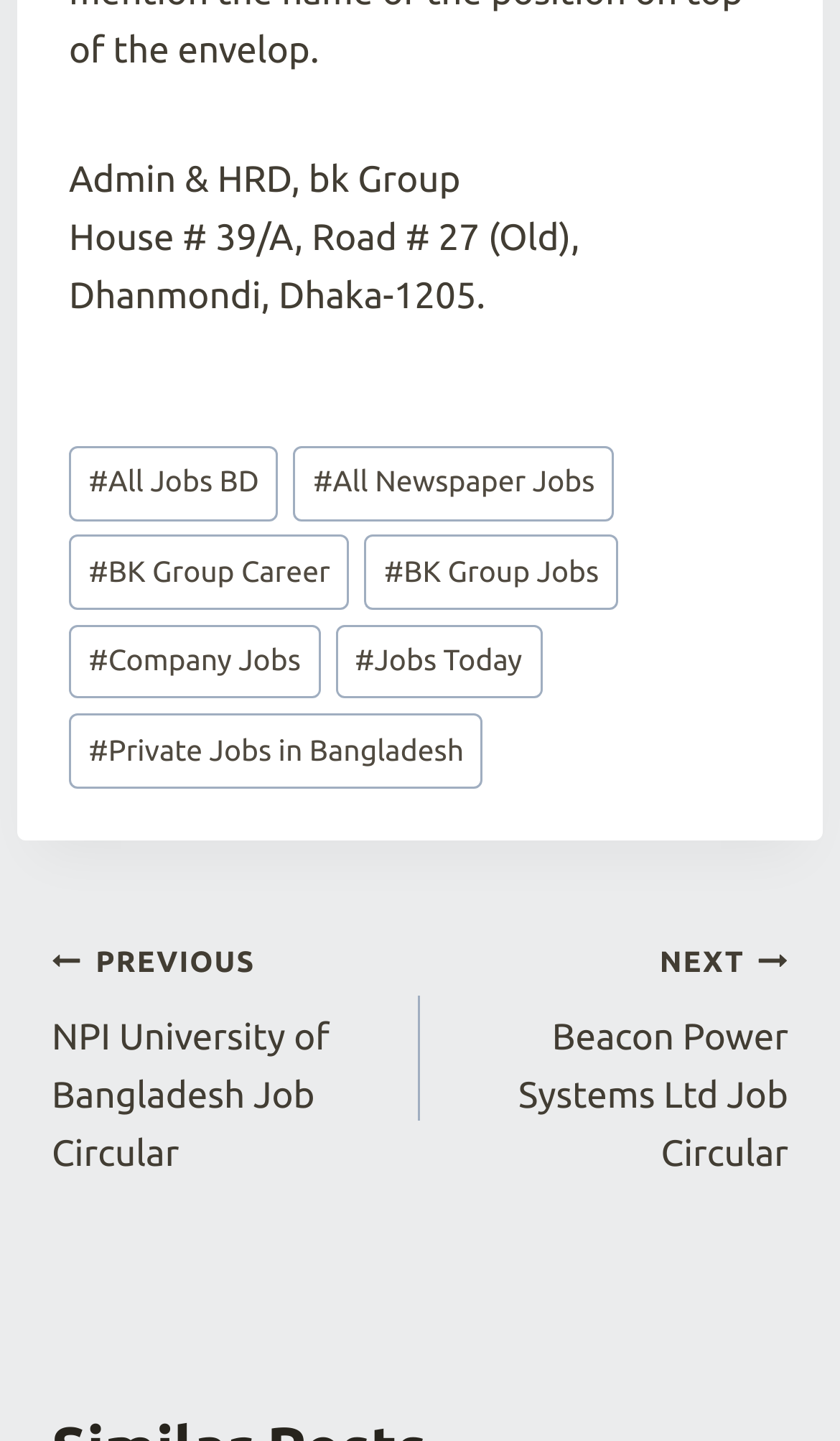Please identify the bounding box coordinates for the region that you need to click to follow this instruction: "Go to BK Group Career".

[0.082, 0.371, 0.416, 0.423]